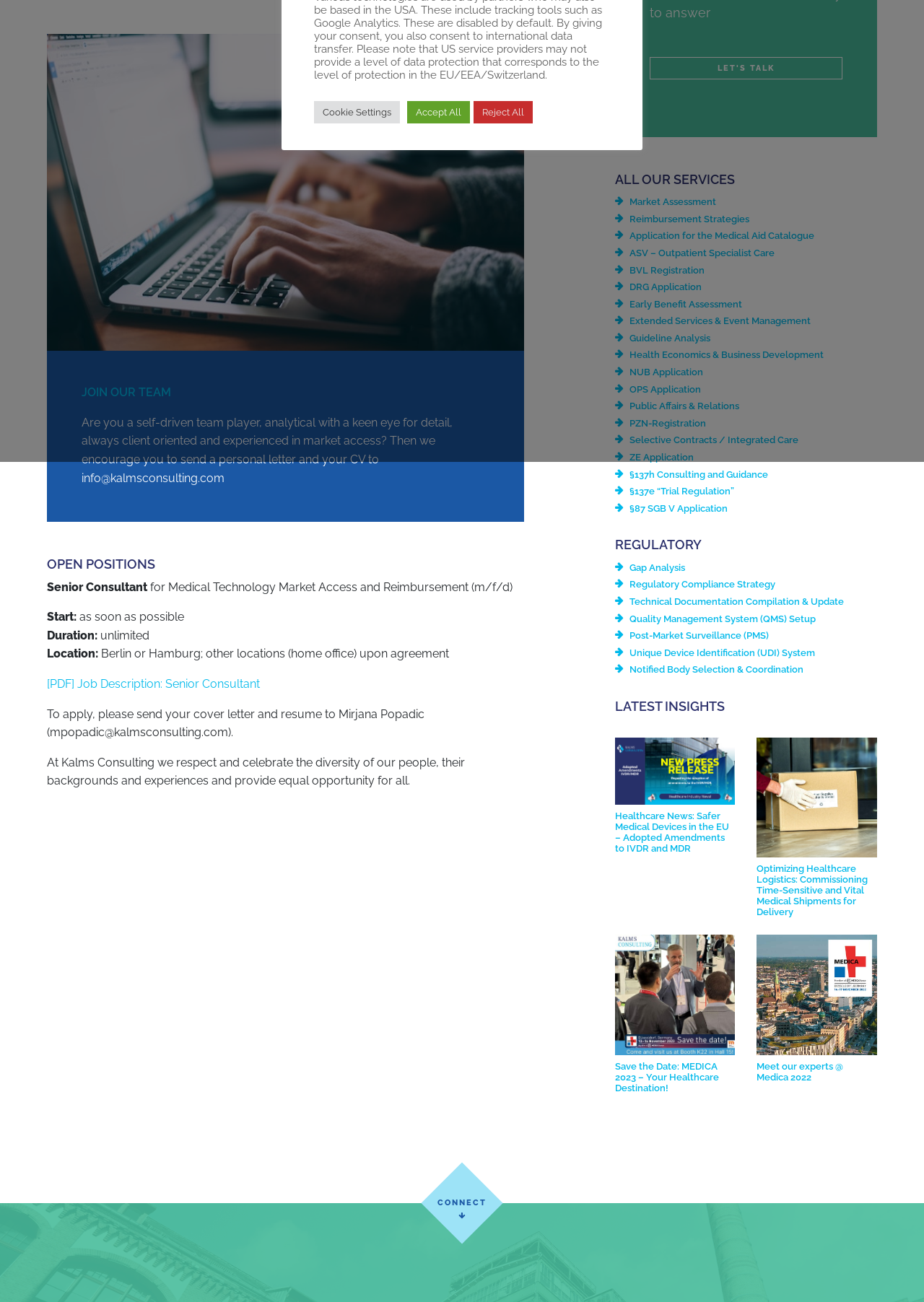Identify the bounding box coordinates for the UI element described as: "Public Affairs & Relations".

[0.665, 0.308, 0.8, 0.316]